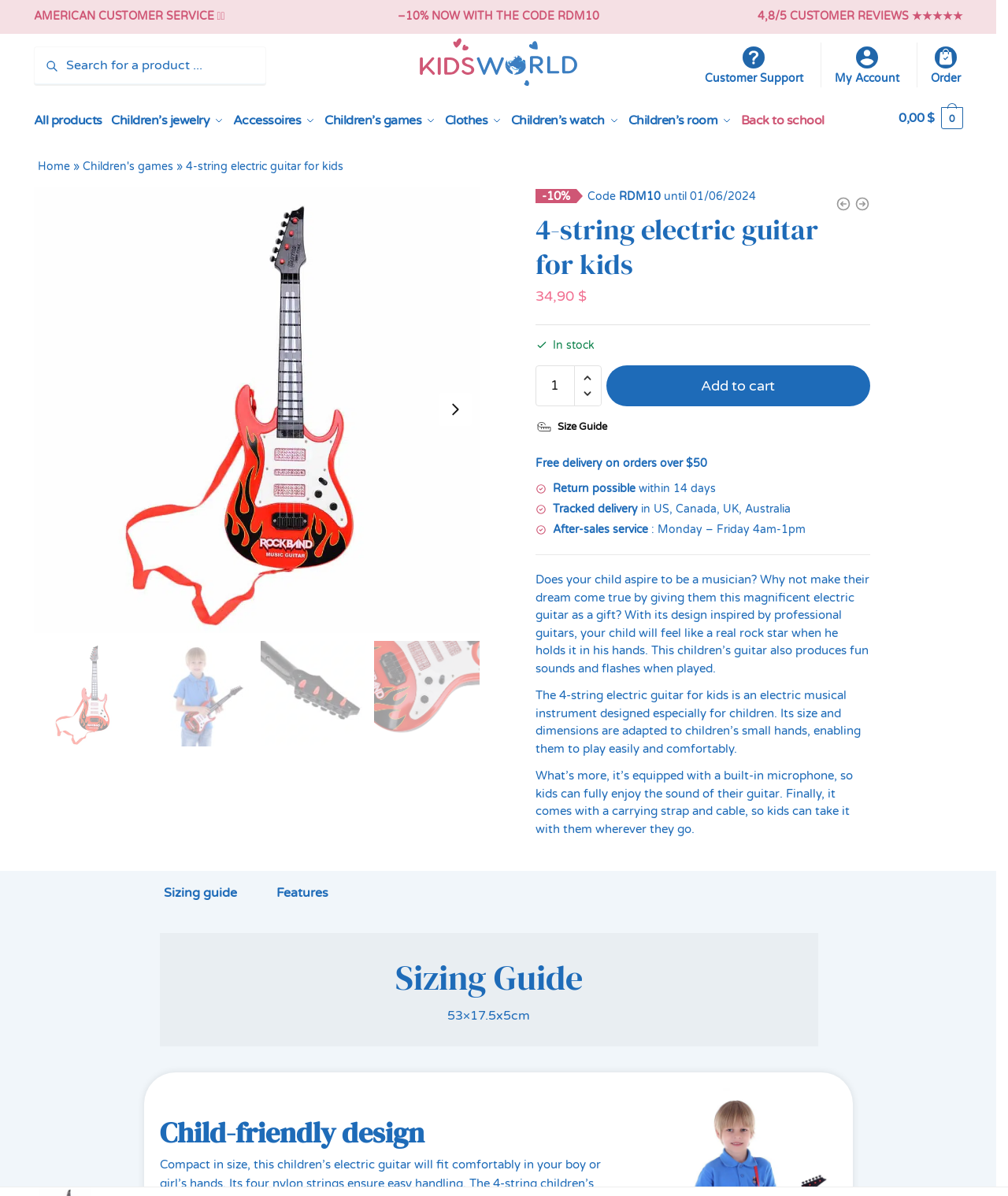Identify the bounding box coordinates of the clickable region to carry out the given instruction: "Search for products".

[0.033, 0.039, 0.264, 0.07]